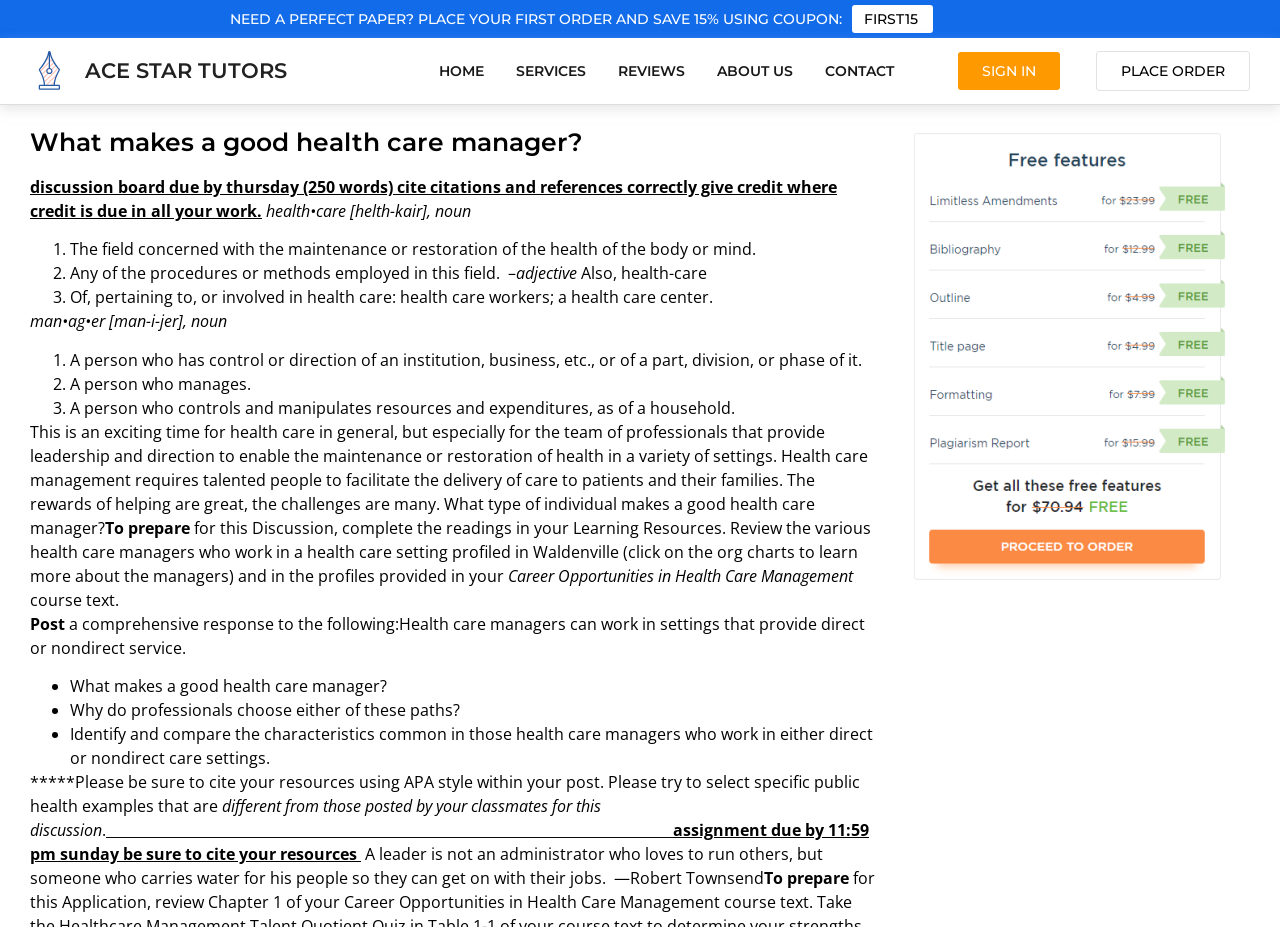Specify the bounding box coordinates of the region I need to click to perform the following instruction: "Go to forum overview". The coordinates must be four float numbers in the range of 0 to 1, i.e., [left, top, right, bottom].

None